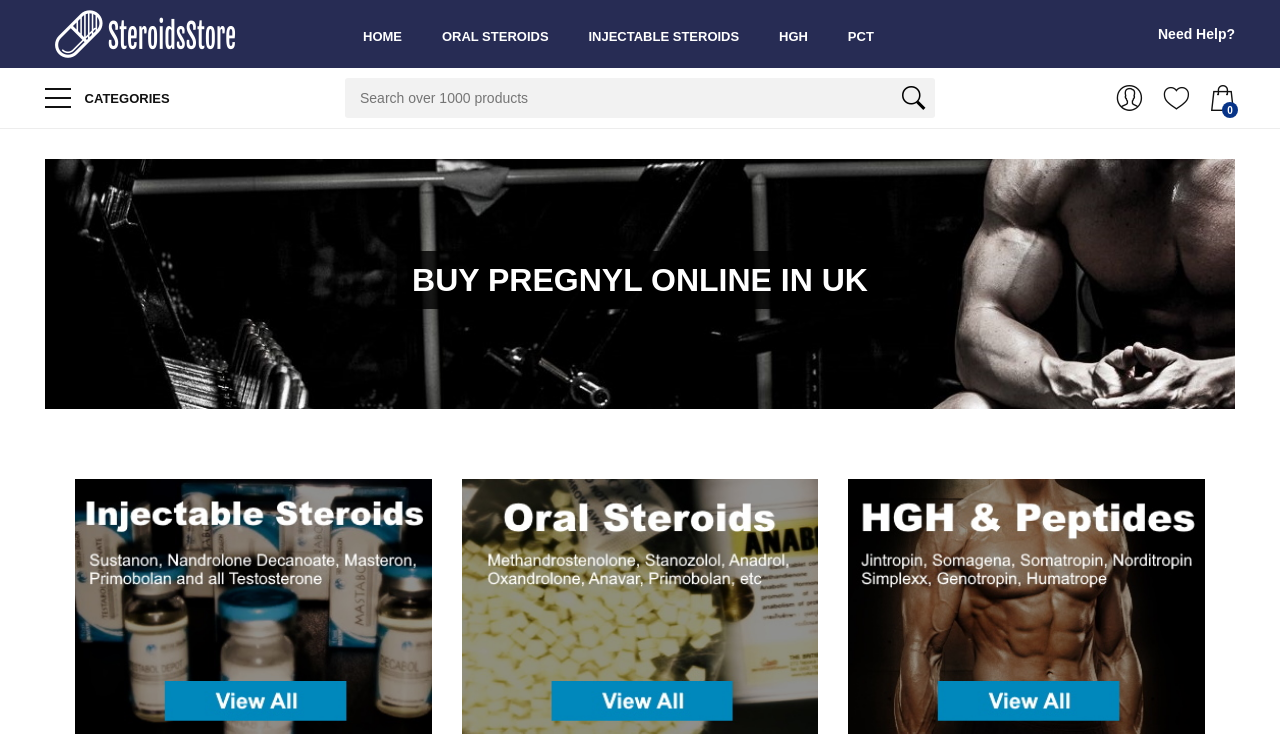Determine the bounding box coordinates of the clickable area required to perform the following instruction: "View all posts by Miciah Bay Gault". The coordinates should be represented as four float numbers between 0 and 1: [left, top, right, bottom].

None